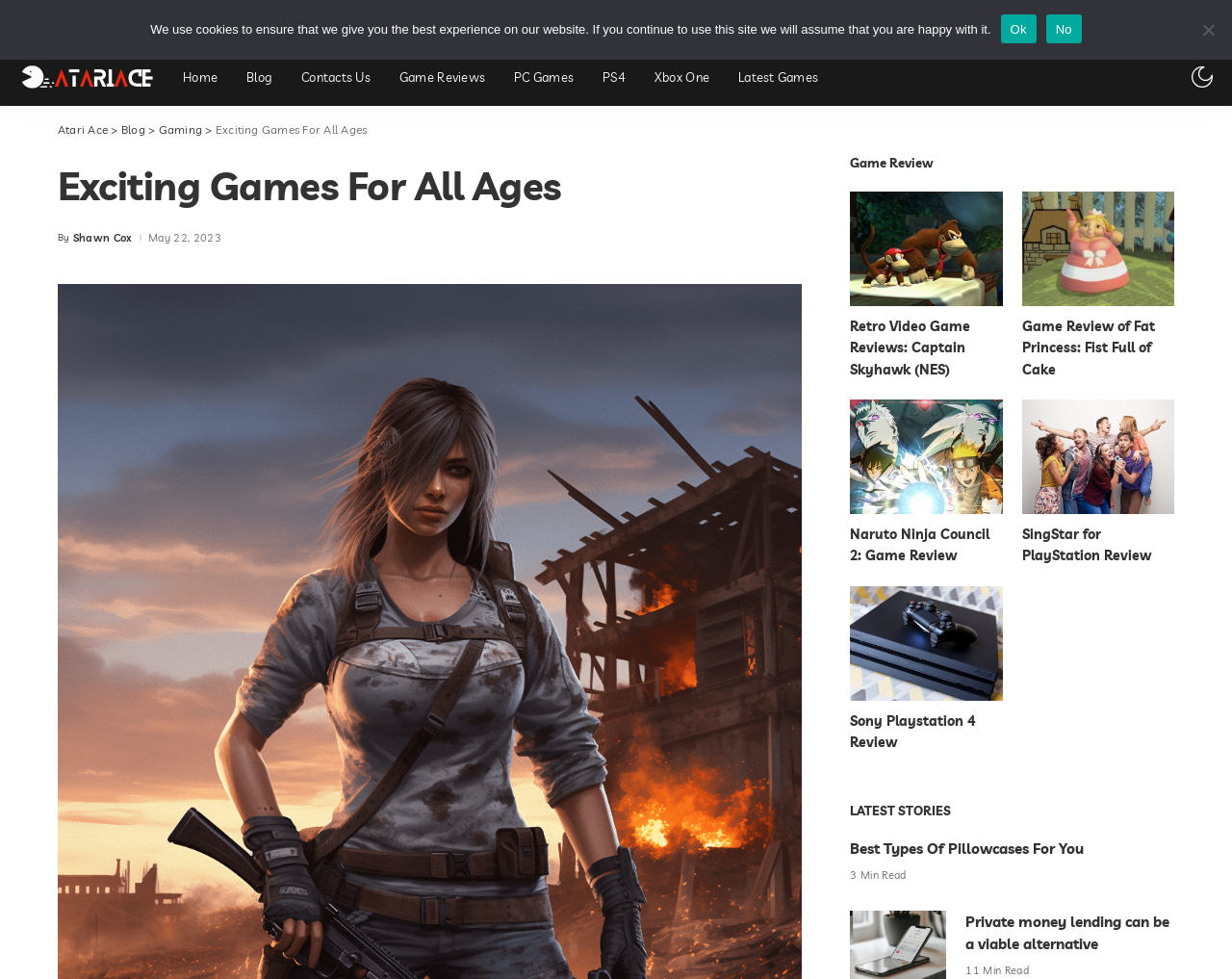Reply to the question with a single word or phrase:
What is the topic of the last article in the 'LATEST STORIES' section?

Private money lending